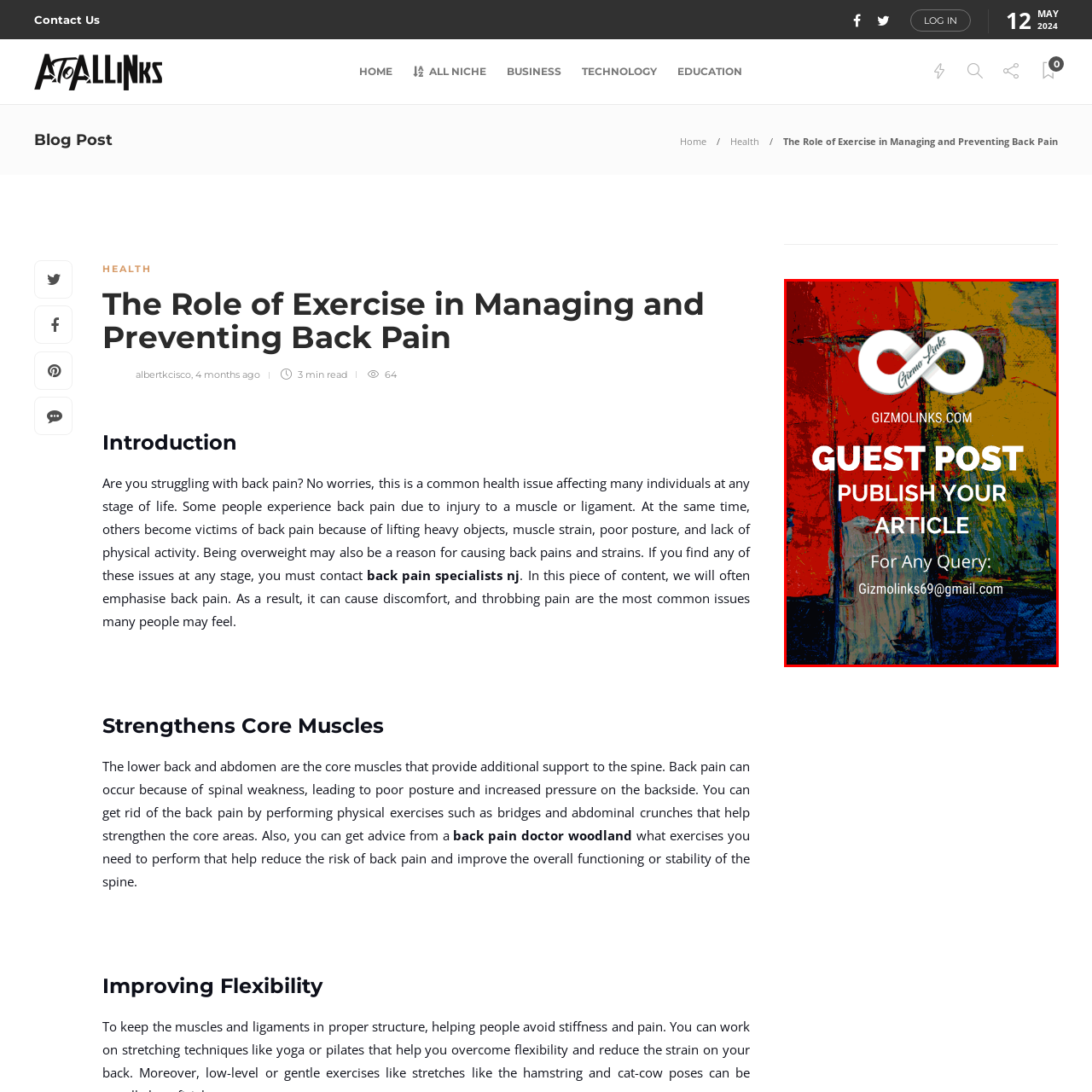What is the purpose of the email address provided?
Please focus on the image surrounded by the red bounding box and provide a one-word or phrase answer based on the image.

For inquiries